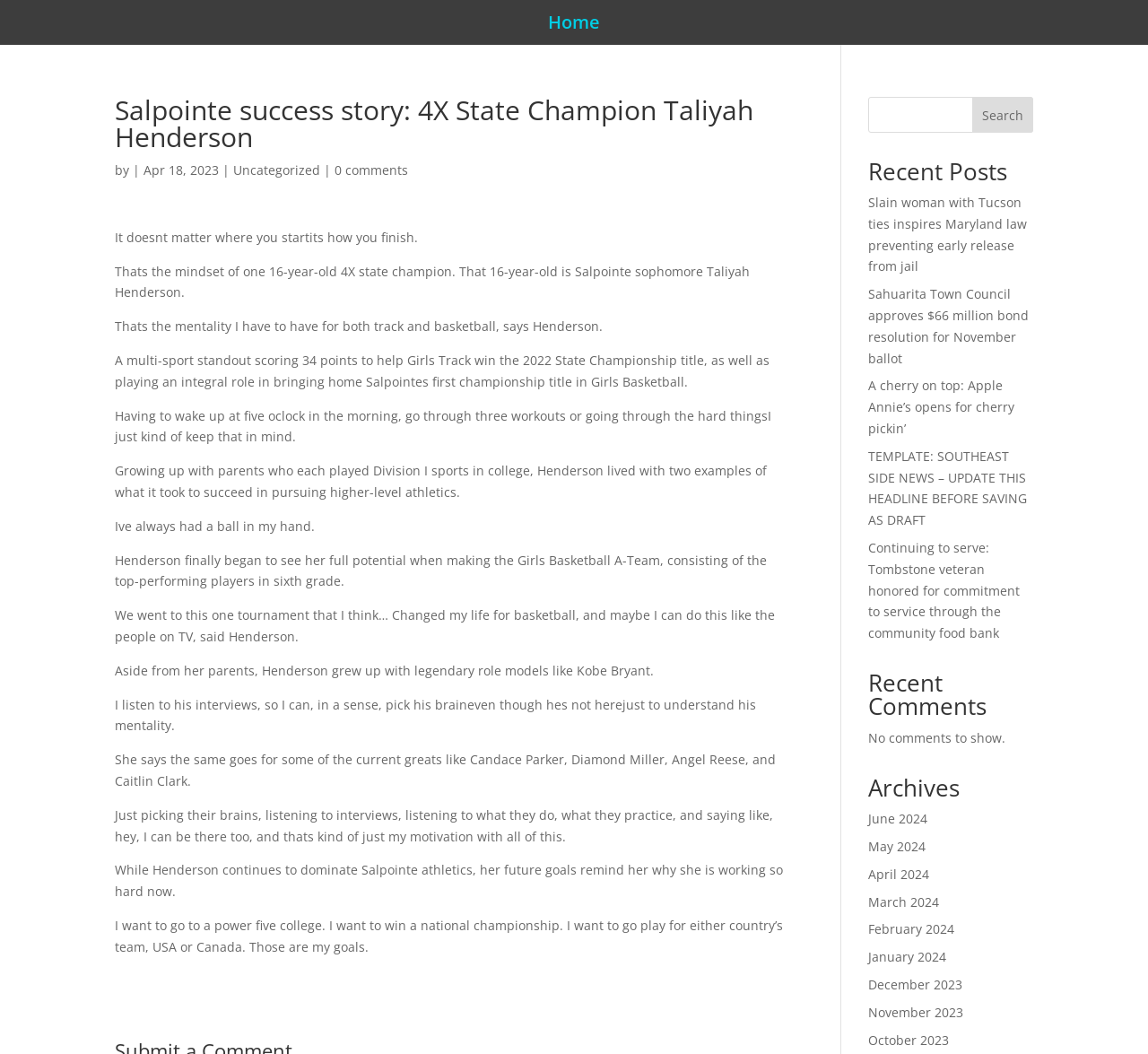Can you find the bounding box coordinates for the UI element given this description: "October 2023"? Provide the coordinates as four float numbers between 0 and 1: [left, top, right, bottom].

[0.756, 0.978, 0.827, 0.994]